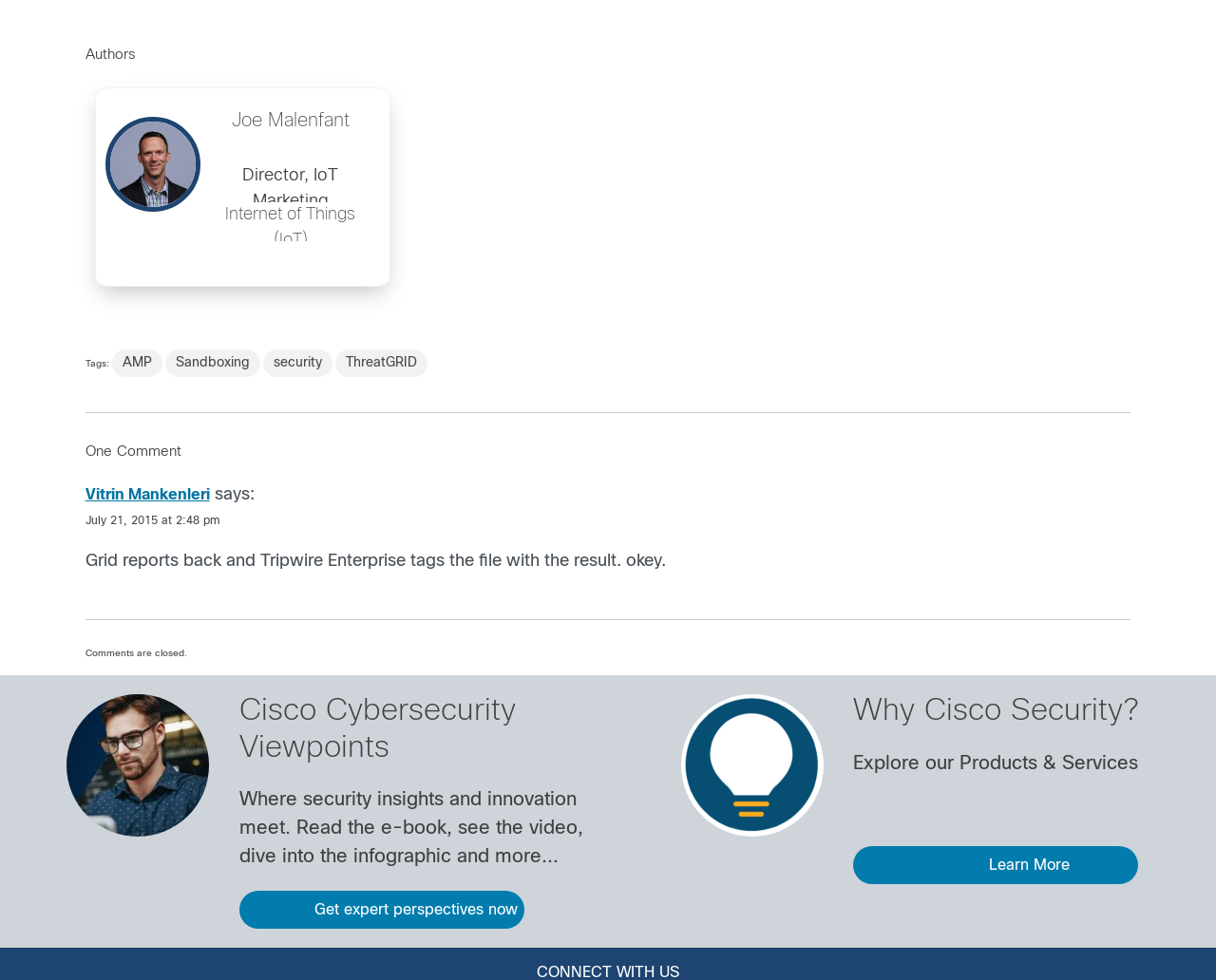Locate the bounding box coordinates of the clickable area to execute the instruction: "Learn More about Cisco Security". Provide the coordinates as four float numbers between 0 and 1, represented as [left, top, right, bottom].

[0.702, 0.864, 0.936, 0.902]